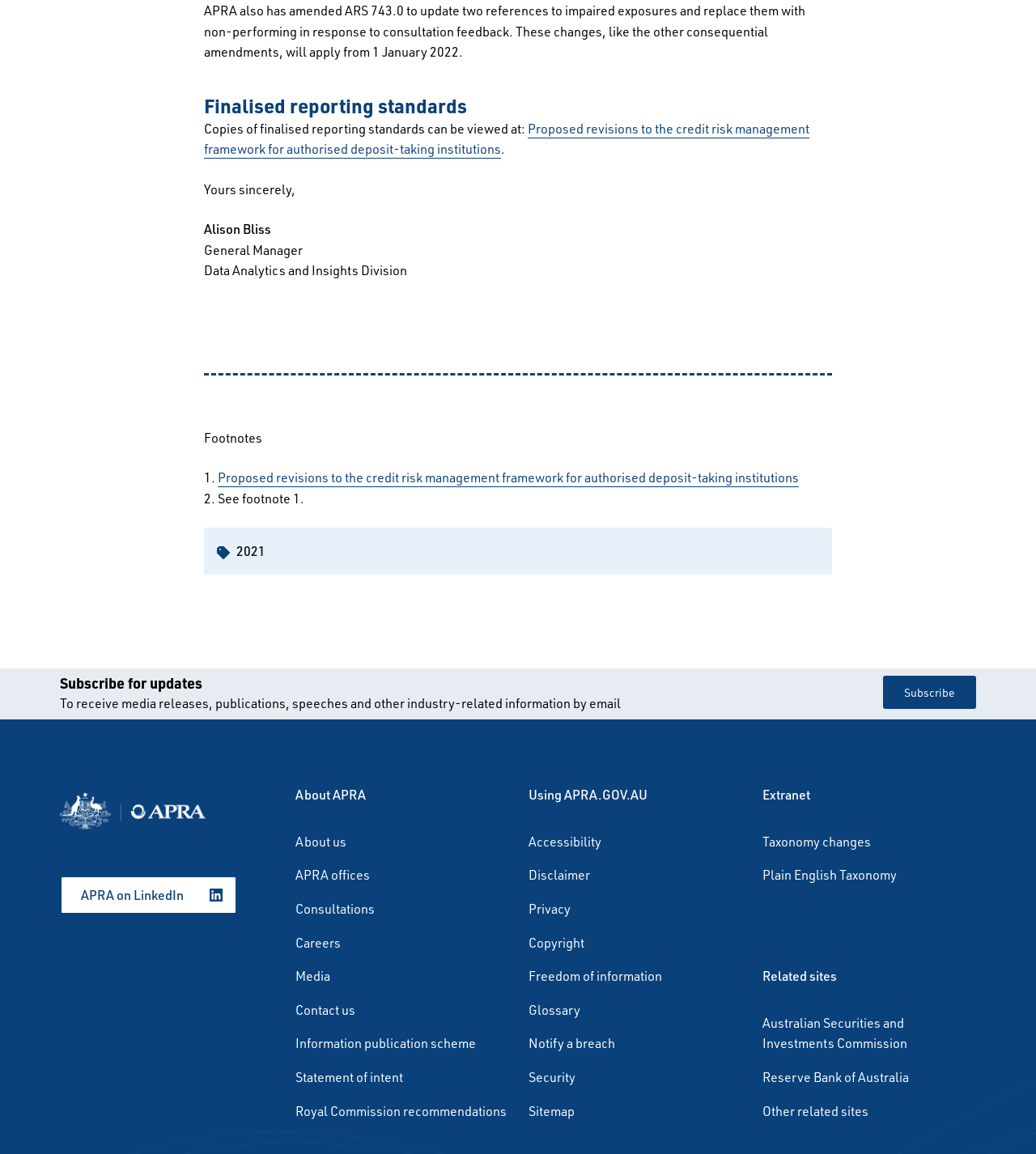Please identify the bounding box coordinates of the element's region that needs to be clicked to fulfill the following instruction: "View finalised reporting standards". The bounding box coordinates should consist of four float numbers between 0 and 1, i.e., [left, top, right, bottom].

[0.197, 0.082, 0.803, 0.102]